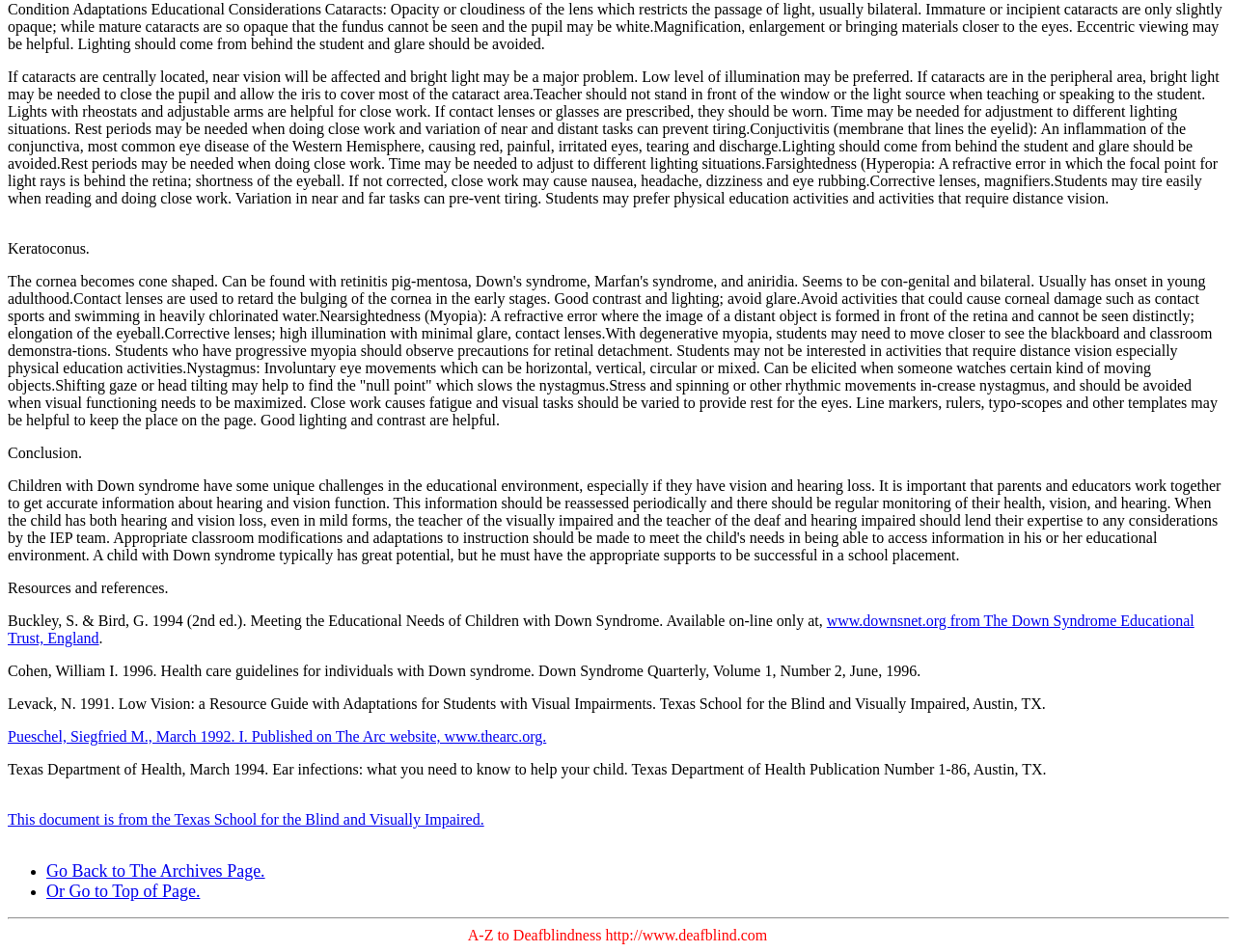What is the name of the organization that published the resource 'Meeting the Educational Needs of Children with Down Syndrome'?
Answer with a single word or short phrase according to what you see in the image.

The Down Syndrome Educational Trust